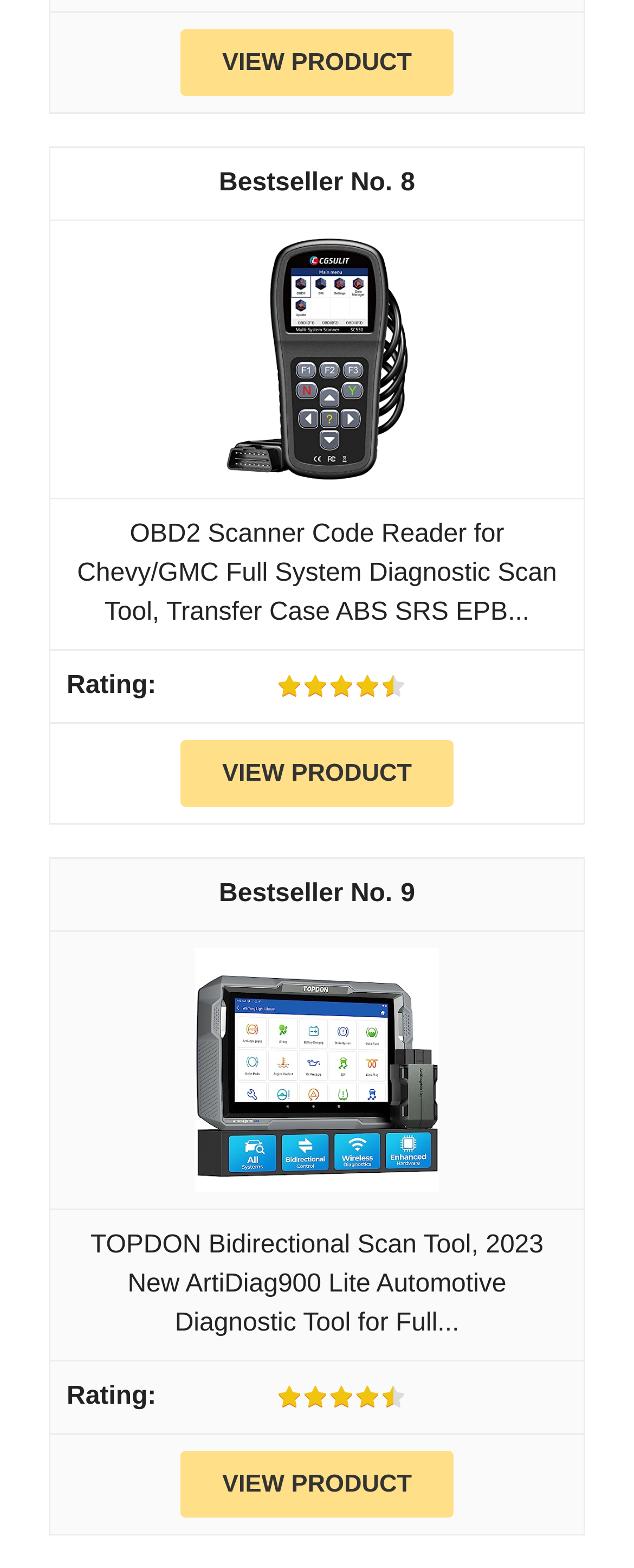What is the function of the 'VIEW PRODUCT' button?
Refer to the screenshot and deliver a thorough answer to the question presented.

I inferred the answer by analyzing the context of the 'VIEW PRODUCT' button, which is located below each product description and rating information, suggesting that it allows users to view more details about the product.